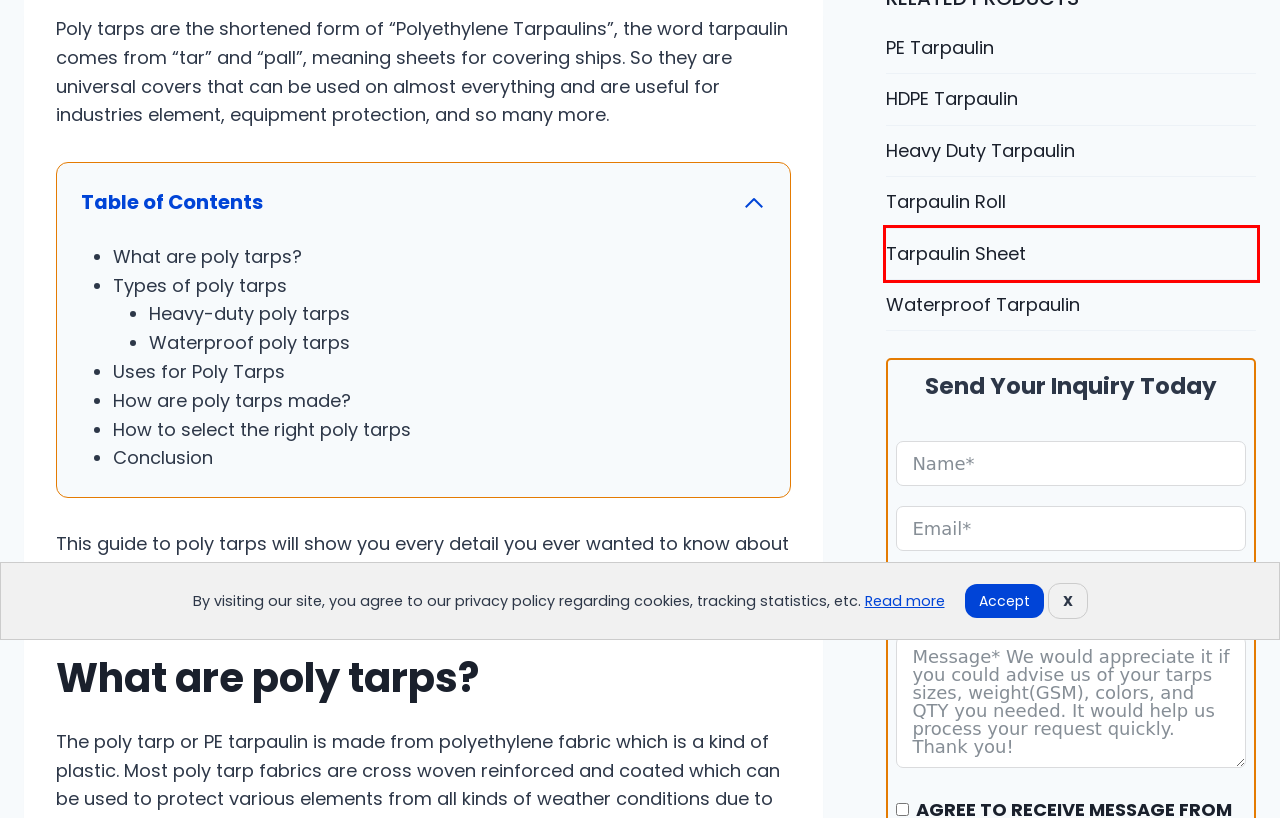Examine the screenshot of a webpage with a red bounding box around an element. Then, select the webpage description that best represents the new page after clicking the highlighted element. Here are the descriptions:
A. Contact Us for Tarpaulin Factory Price - ROCtarp
B. Quality PE Tarpaulin Supplier in China - ROCtarp
C. Top Tarpaulin Sheet Manufacturer & Supplier in China - ROCtarp
D. Tarpaulin Material Fabric Supplier - ROCtarp
E. China Premium HDPE Tarpaulin Manufacturer - ROCtarp
F. Leading Tarpaulin Roll Manufacturer & Supplier in China - ROCtarp
G. Waterproof Tarpaulin Manufacturer & Supplier in China- ROCtarp
H. China Heavy Duty Tarpaulin Factory - ROCtarp

C